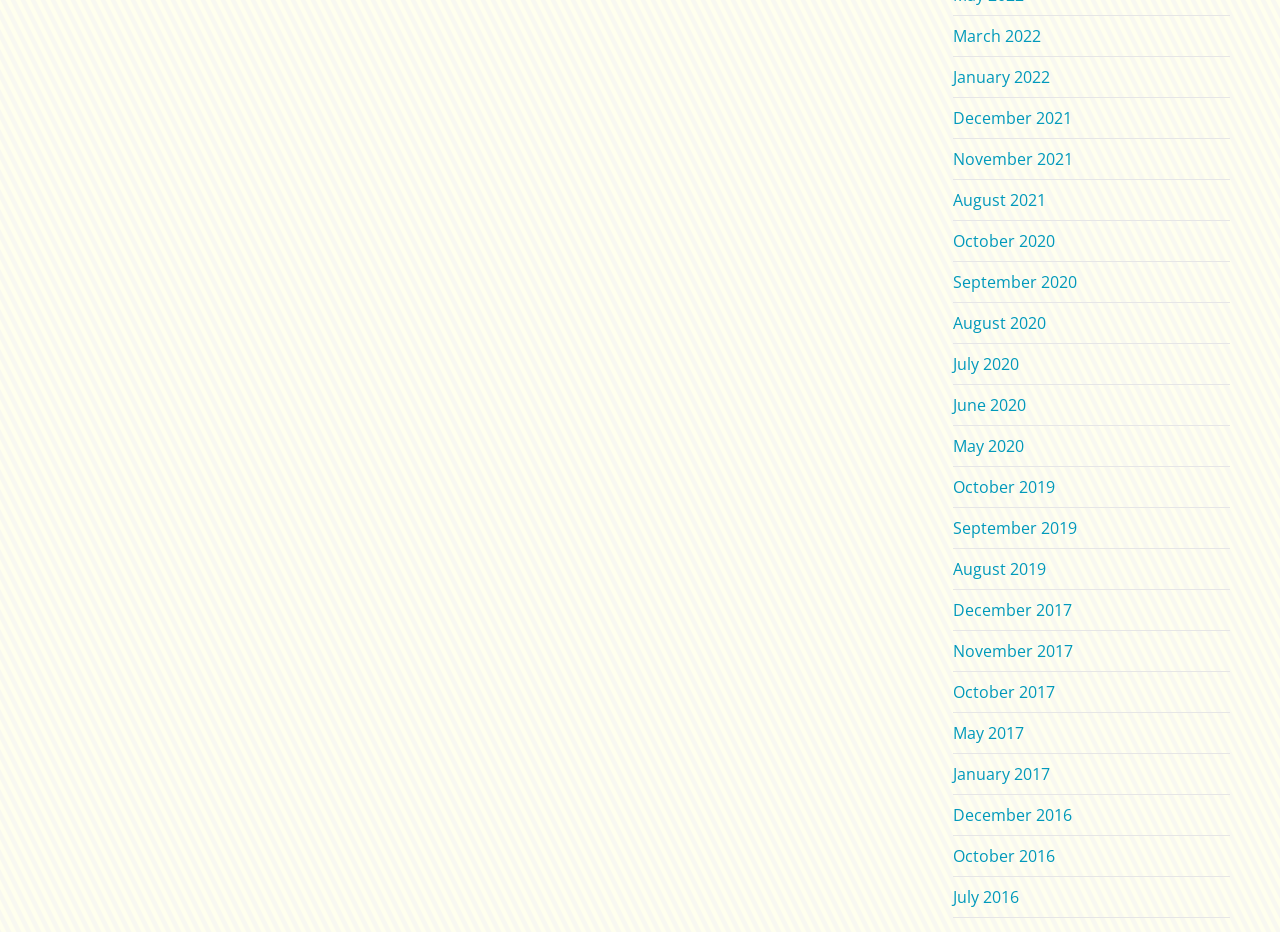Please identify the bounding box coordinates of the element on the webpage that should be clicked to follow this instruction: "view August 2021". The bounding box coordinates should be given as four float numbers between 0 and 1, formatted as [left, top, right, bottom].

[0.744, 0.203, 0.817, 0.226]